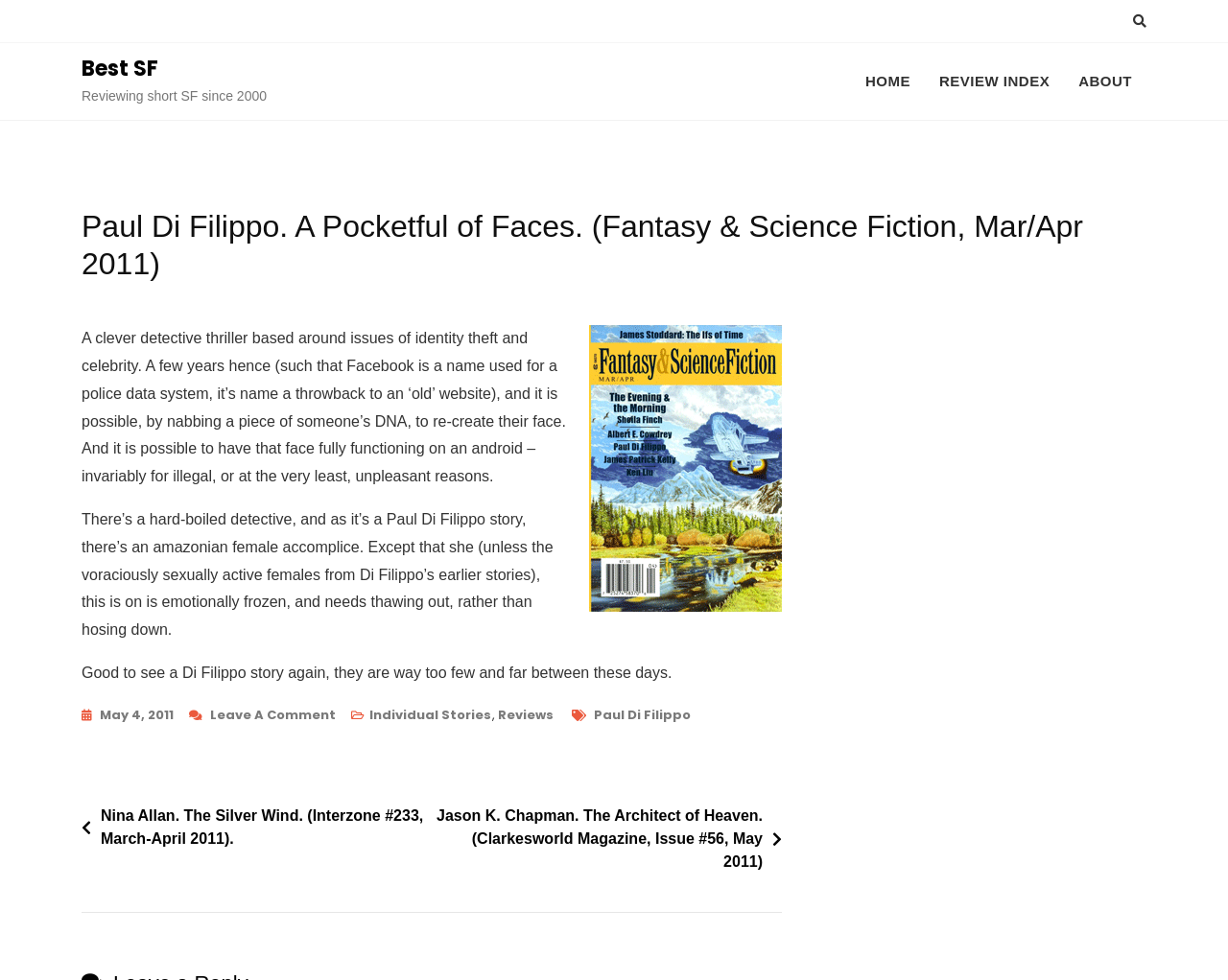Who is the author of the story?
Deliver a detailed and extensive answer to the question.

The answer can be found in the heading element which states 'Paul Di Filippo. A Pocketful of Faces. (Fantasy & Science Fiction, Mar/Apr 2011)'. This heading is likely to be the title of the story, and Paul Di Filippo is the author's name.